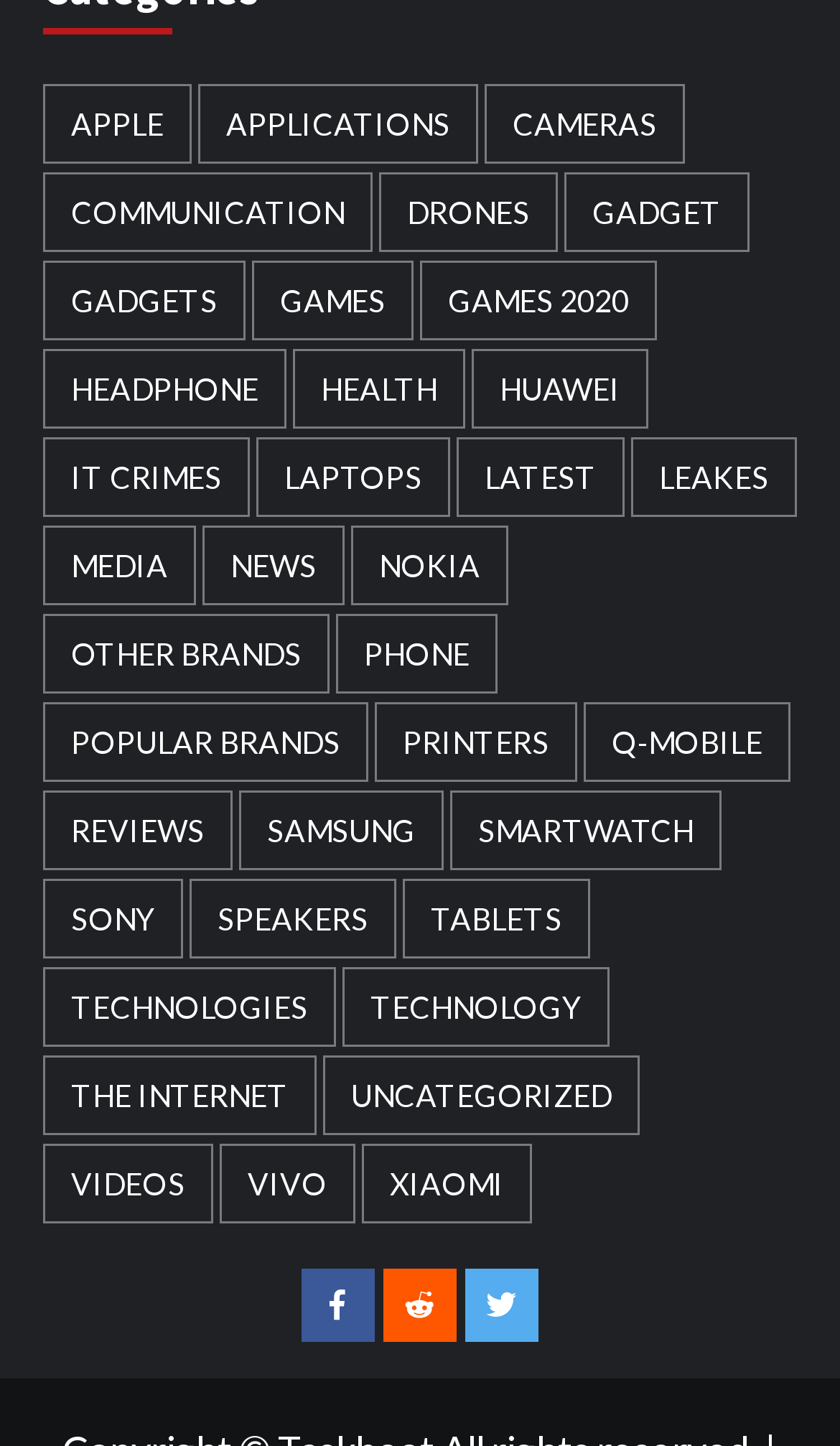Please answer the following question using a single word or phrase: 
What are the categories of gadgets on this webpage?

Multiple categories